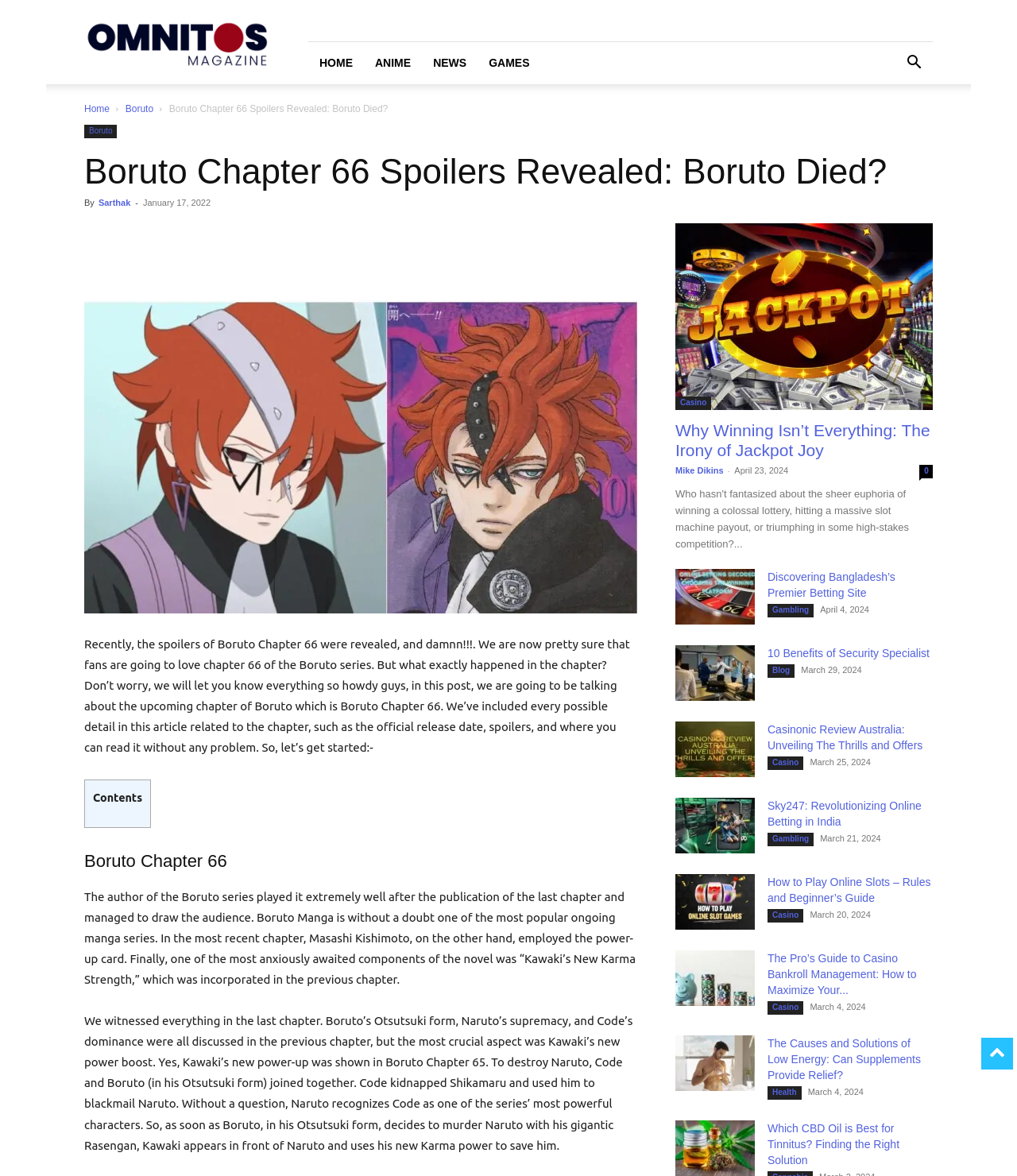Could you provide the bounding box coordinates for the portion of the screen to click to complete this instruction: "Search for something"?

[0.88, 0.049, 0.917, 0.06]